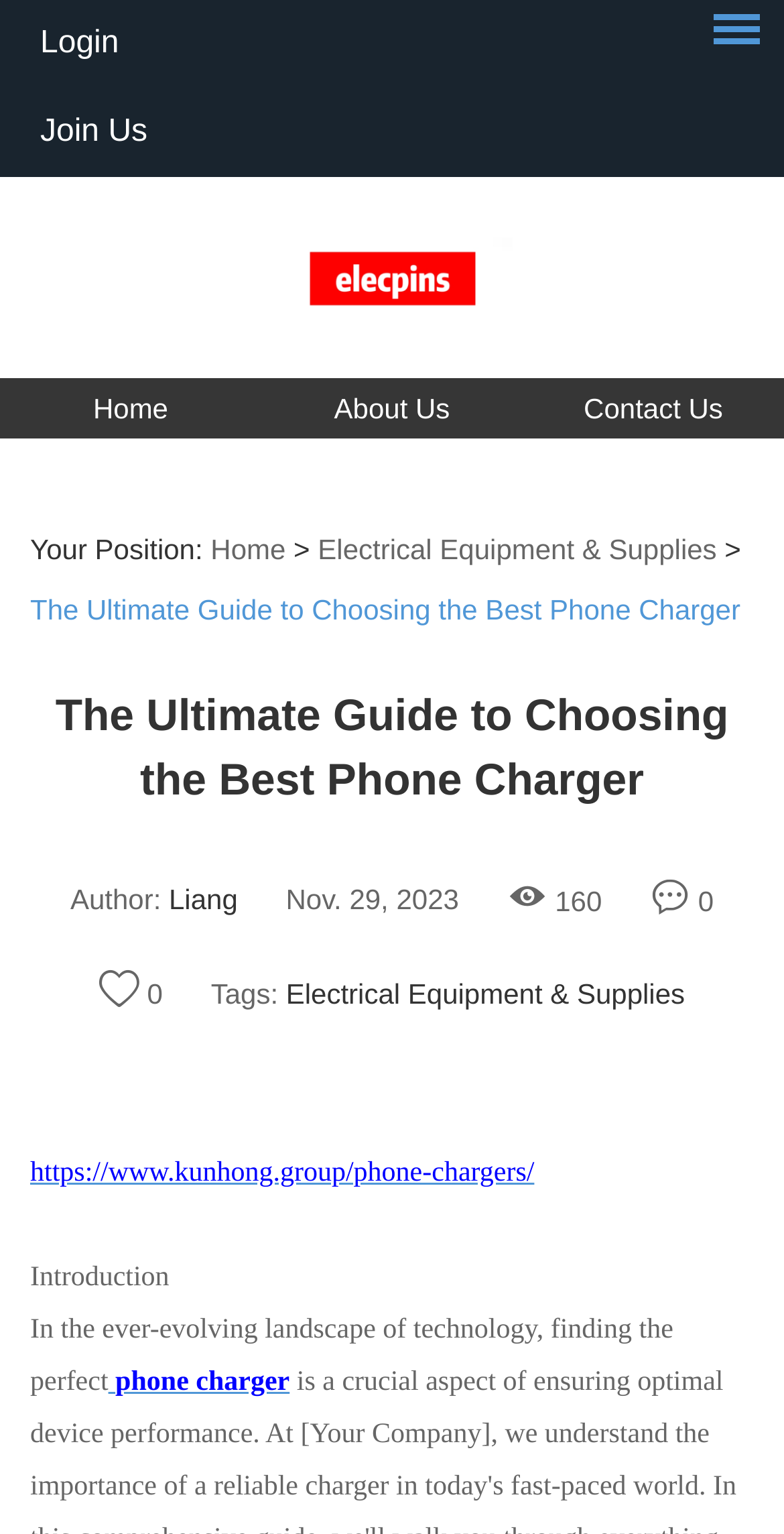What is the date of the article?
Give a detailed response to the question by analyzing the screenshot.

I found the date by looking at the 'Nov. 29, 2023' text which is located next to the author's name.